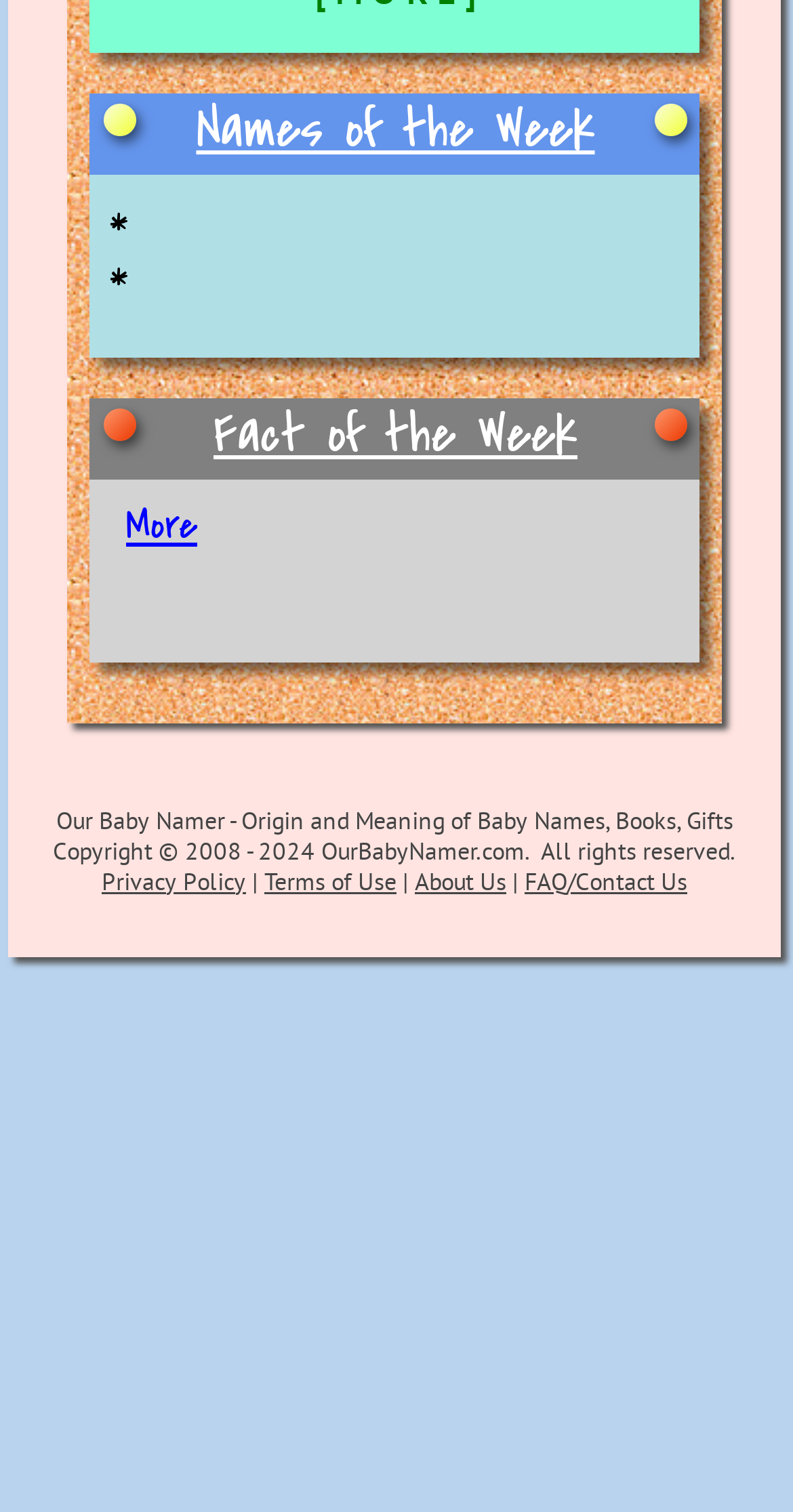Respond to the question below with a single word or phrase:
What is the topic of the 'Fact of the Week' section?

Not specified